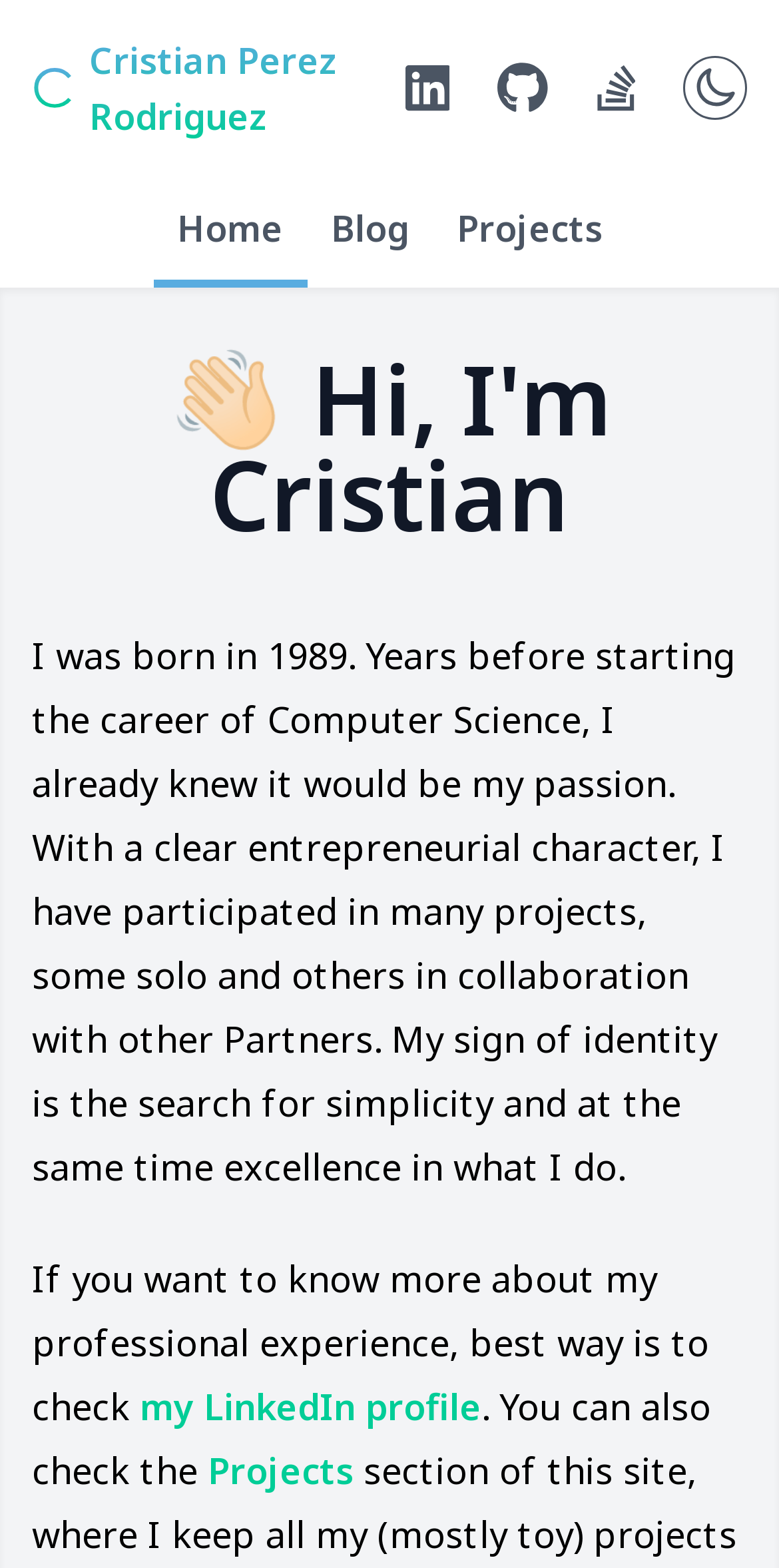What is the person's personality trait?
From the image, respond with a single word or phrase.

Entrepreneurial